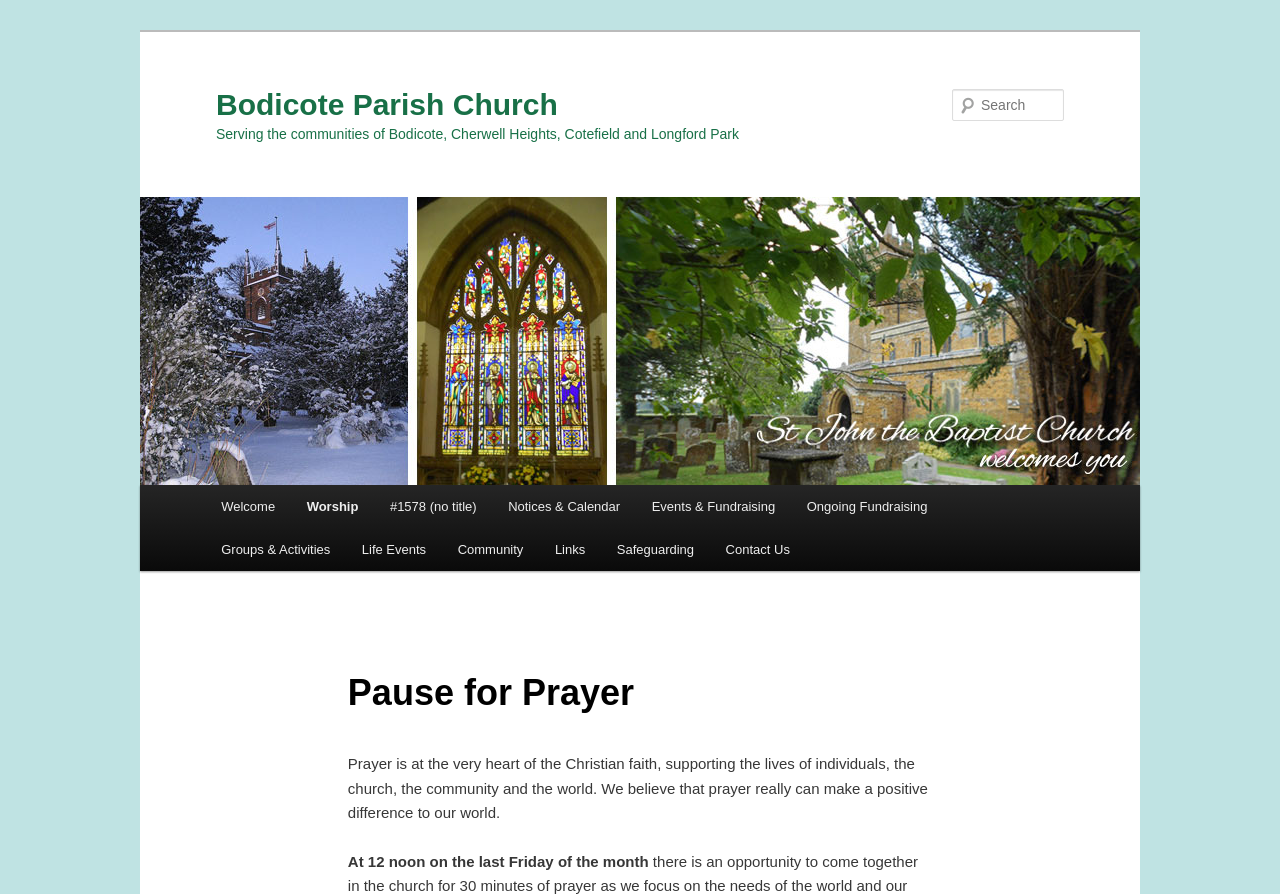Please identify the bounding box coordinates of the element I need to click to follow this instruction: "Visit the main page".

[0.169, 0.098, 0.436, 0.135]